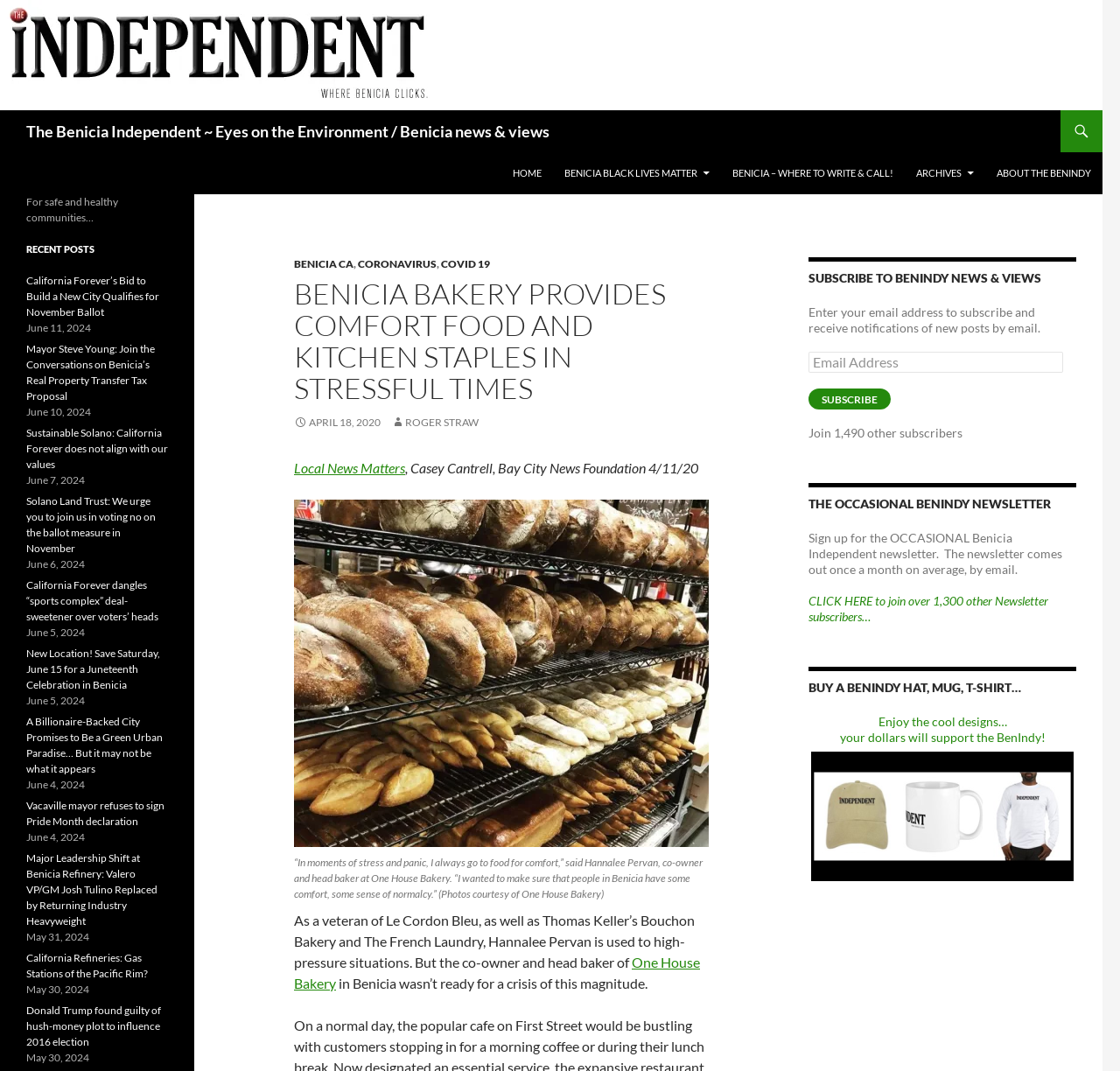What is the name of the newsletter mentioned in the article?
Give a detailed and exhaustive answer to the question.

I found the answer by reading the text 'Sign up for the OCCASIONAL Benicia Independent newsletter.' which mentions the name of the newsletter.